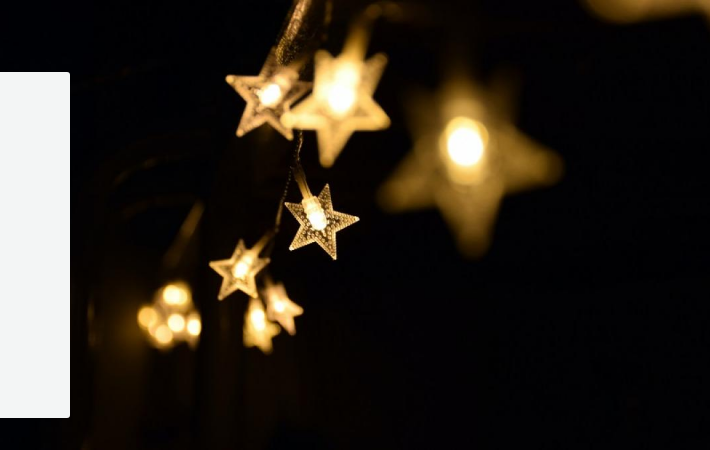Paint a vivid picture with your words by describing the image in detail.

The image features a beautiful string of star-shaped lanterns, glowing softly against a dark background. Each star emits a warm, inviting light, creating a whimsical atmosphere that evokes a sense of wonder and holiday spirit. The delicate design of the lanterns enhances their charm, making them ideal for festive occasions or cozy gatherings. This aesthetic element aligns perfectly with the themes of celebration and reflection often associated with the Christmas season, serving as a visual representation of joy and togetherness during this magical time of year.